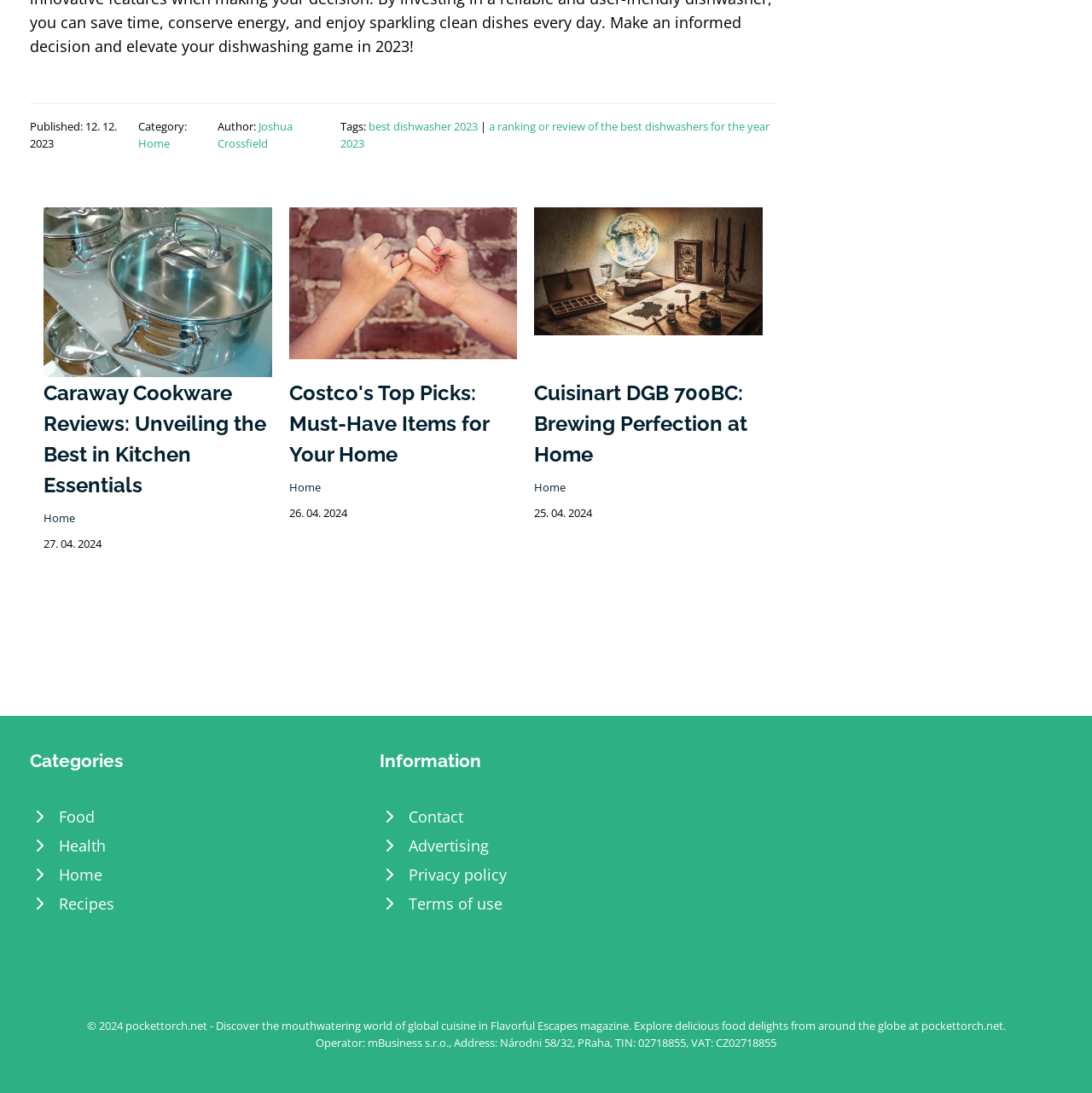Identify the bounding box coordinates for the UI element that matches this description: "Privacy policy".

[0.348, 0.787, 0.652, 0.814]